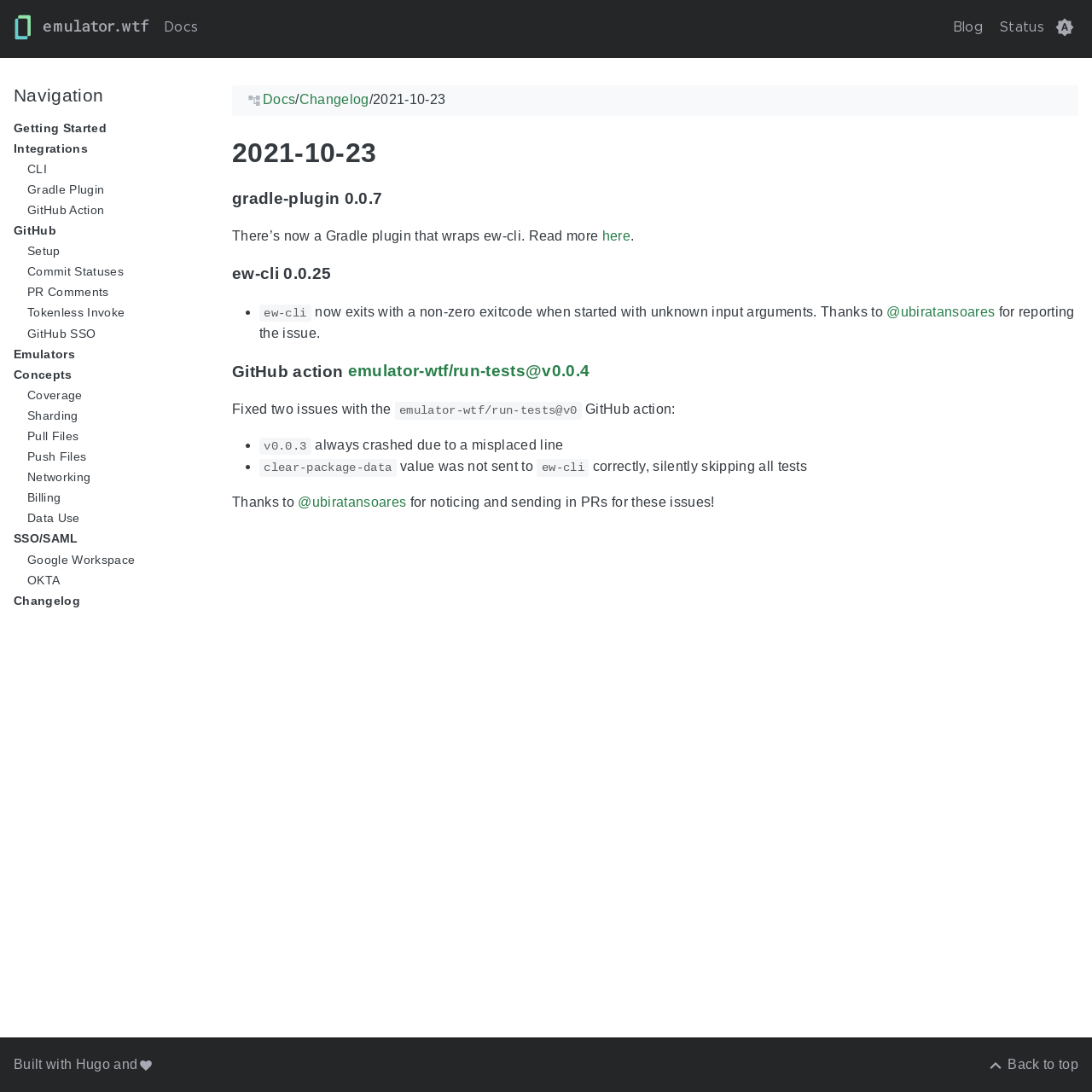Generate a comprehensive description of the webpage.

This webpage is a documentation page for a software project. At the top, there is a navigation bar with links to "Docs", "Blog", "Status", and a toggle button to switch between dark, light, and auto mode. Below the navigation bar, there is a main content area with a complementary section on the left side, which contains a heading "Navigation" and a list of links to various topics, including "Getting Started", "Integrations", "CLI", "Gradle Plugin", and others.

On the right side of the main content area, there is an article section with a heading "2021-10-23" and several subheadings, including "gradle-plugin 0.0.7", "ew-cli 0.0.25", and "GitHub action emulator-wtf/run-tests@v0.0.4". Each subheading is followed by a brief description or a list of bullet points with additional information.

The article section also contains links to external resources, such as "here" and "@ubiratansoares", and mentions specific versions of software, like "v0.0.3" and "v0.0.4". There are also images scattered throughout the page, but they do not appear to be crucial to the content.

At the very bottom of the page, there is a footer section with a link to "Back to top" and a statement indicating that the page was built with Hugo.